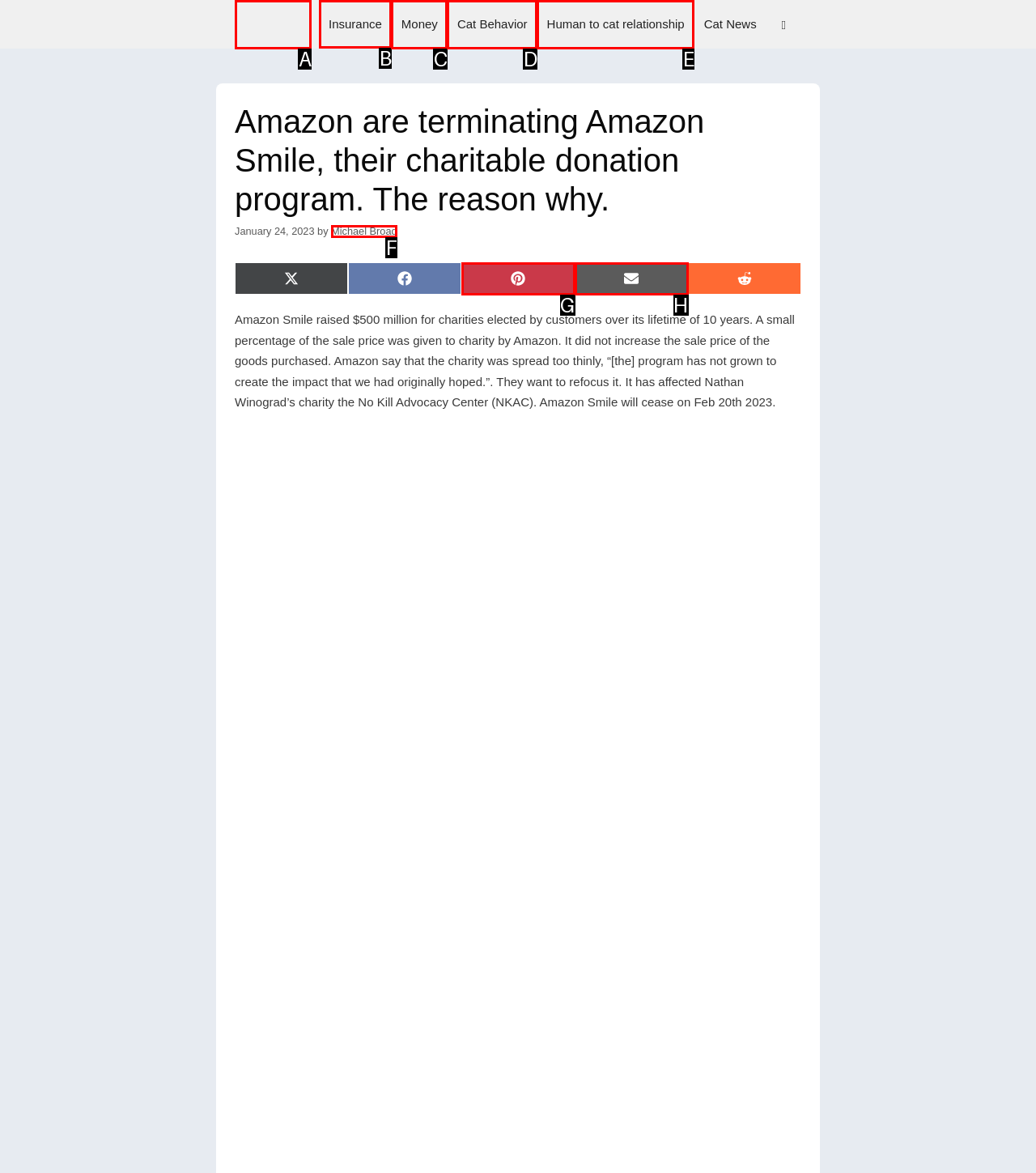Determine the letter of the element to click to accomplish this task: Click on Insurance. Respond with the letter.

B